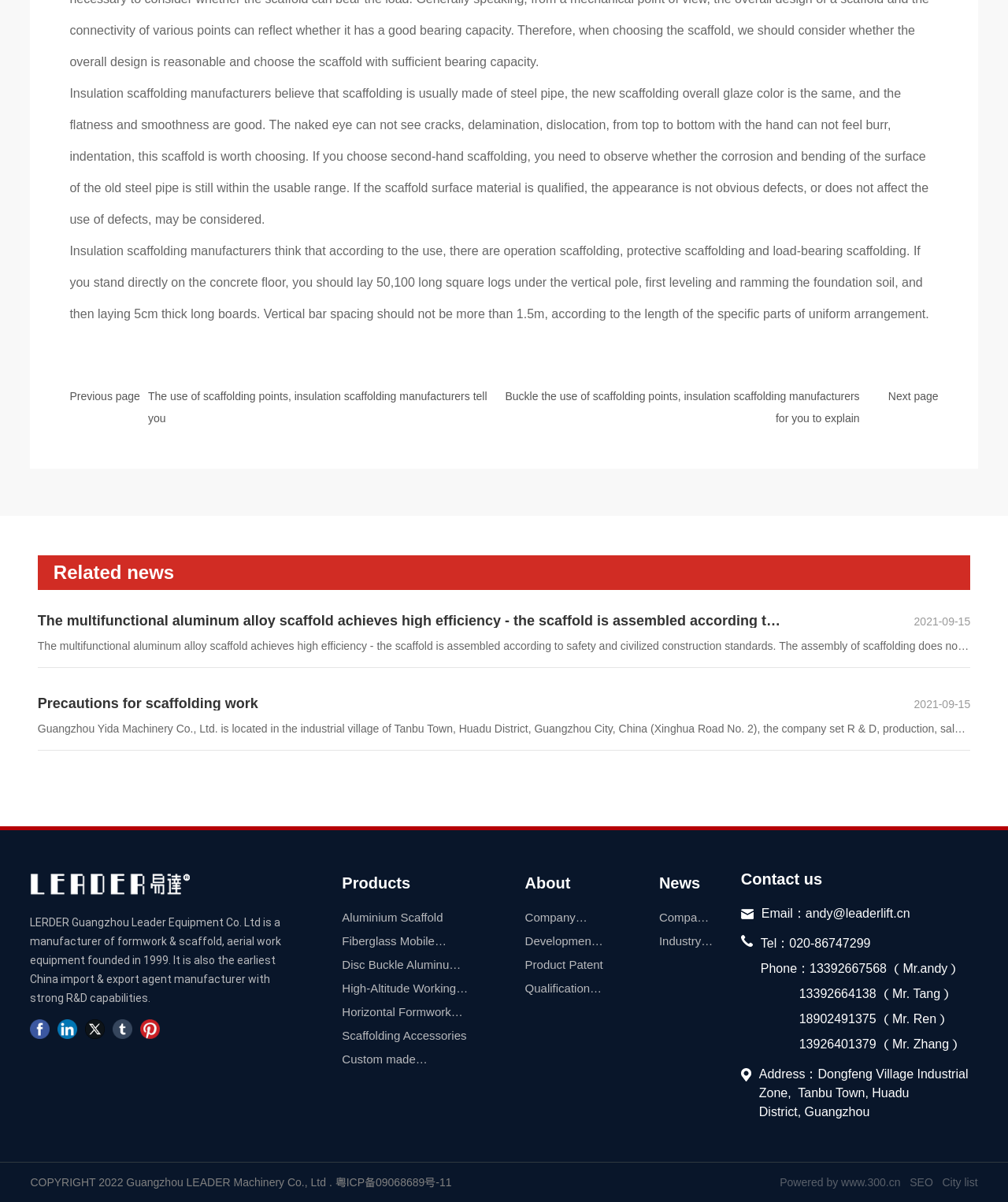Find and indicate the bounding box coordinates of the region you should select to follow the given instruction: "Contact 'Mr. Andy' via email".

[0.799, 0.754, 0.903, 0.765]